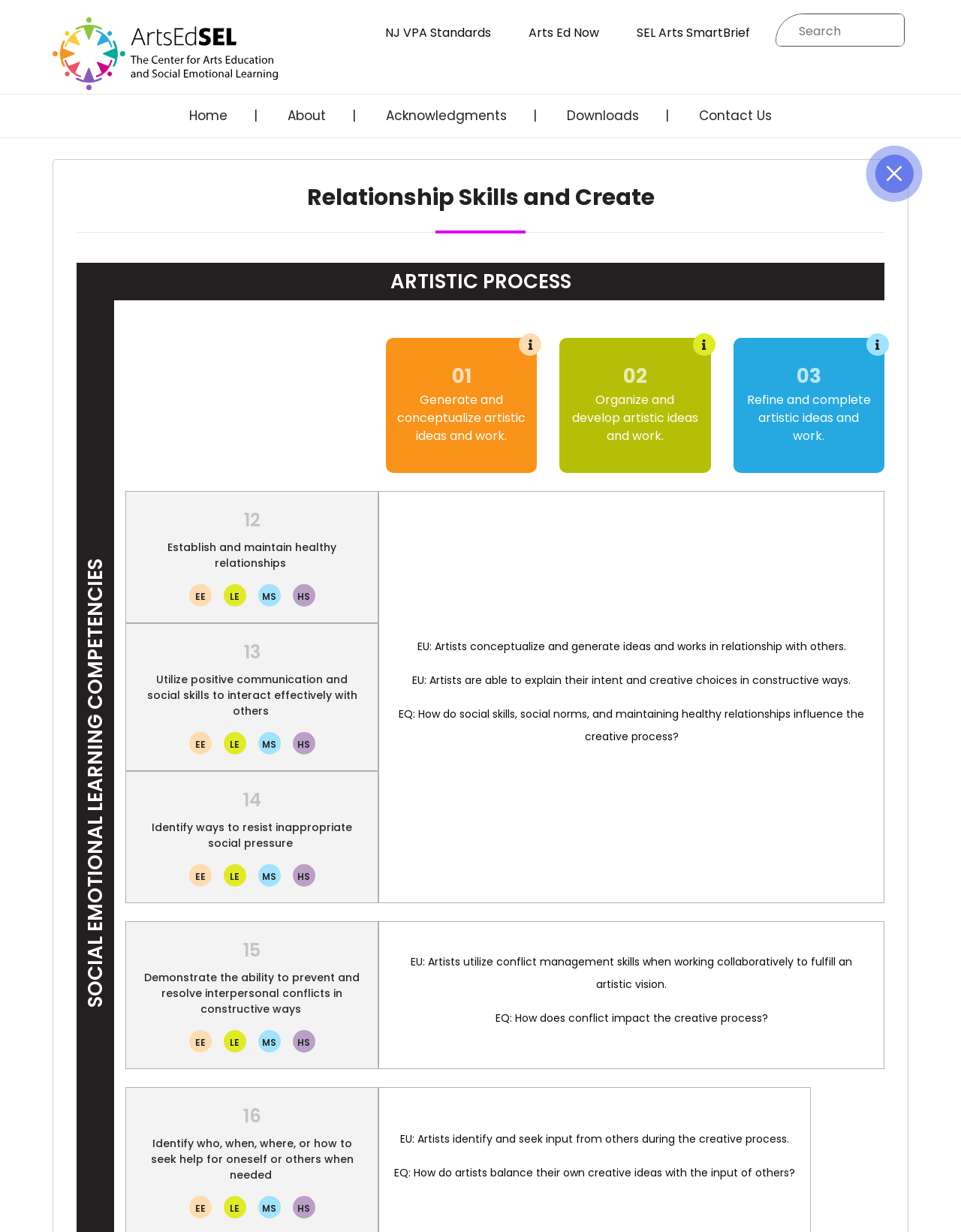Provide the bounding box coordinates for the area that should be clicked to complete the instruction: "Click the logo".

[0.055, 0.011, 0.289, 0.076]